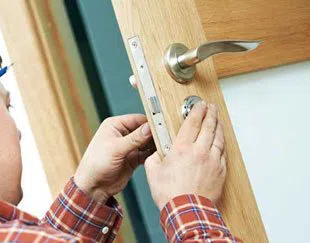What tool is the technician using?
Answer the question using a single word or phrase, according to the image.

Level tool